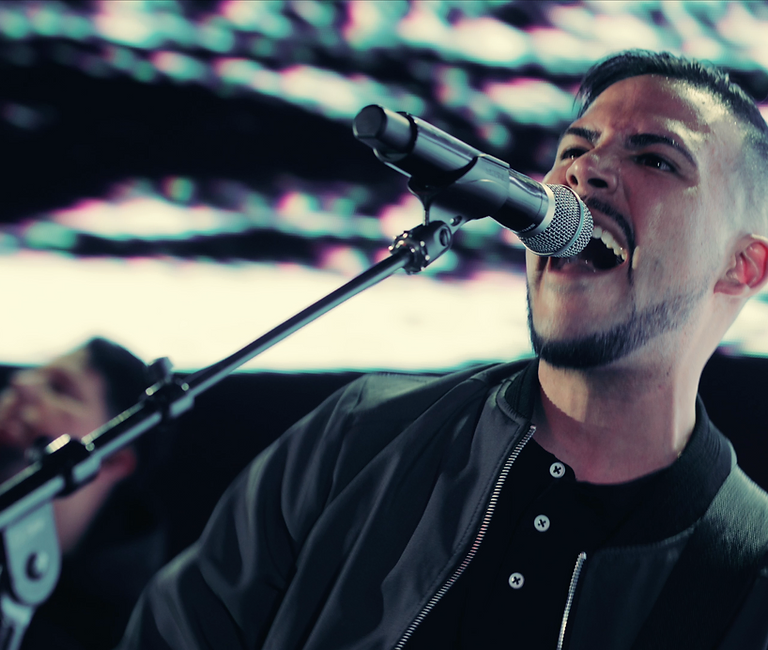Give a thorough description of the image, including any visible elements and their relationships.

The image captures a dynamic moment of a male singer passionately performing on stage. He is gripping a microphone tightly as he delivers an intense vocal performance, showcasing his engagement with the audience. The artist is dressed in a stylish bomber jacket and a black polo shirt, exuding both confidence and charisma. In the background, there’s a blurred figure of another musician, suggesting a collaborative band setting. The stage is illuminated with a vibrant, abstract light display, enhancing the energetic atmosphere of the performance. This image likely represents Jony, a talented composer and instrumentalist based in Miami, known for his dedication to music.